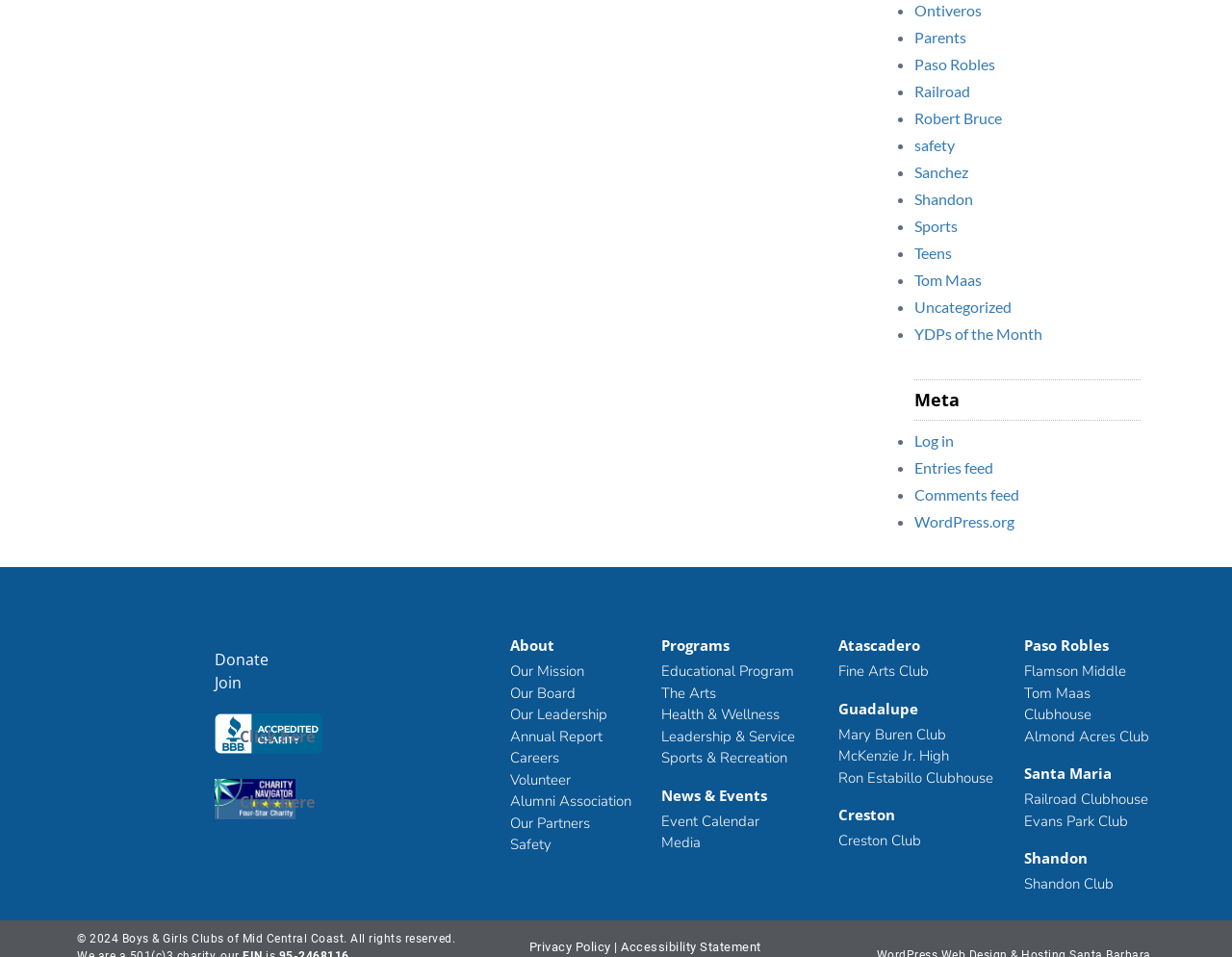Locate the bounding box coordinates of the clickable region to complete the following instruction: "Click on the 'Our Mission' link."

[0.414, 0.691, 0.521, 0.713]